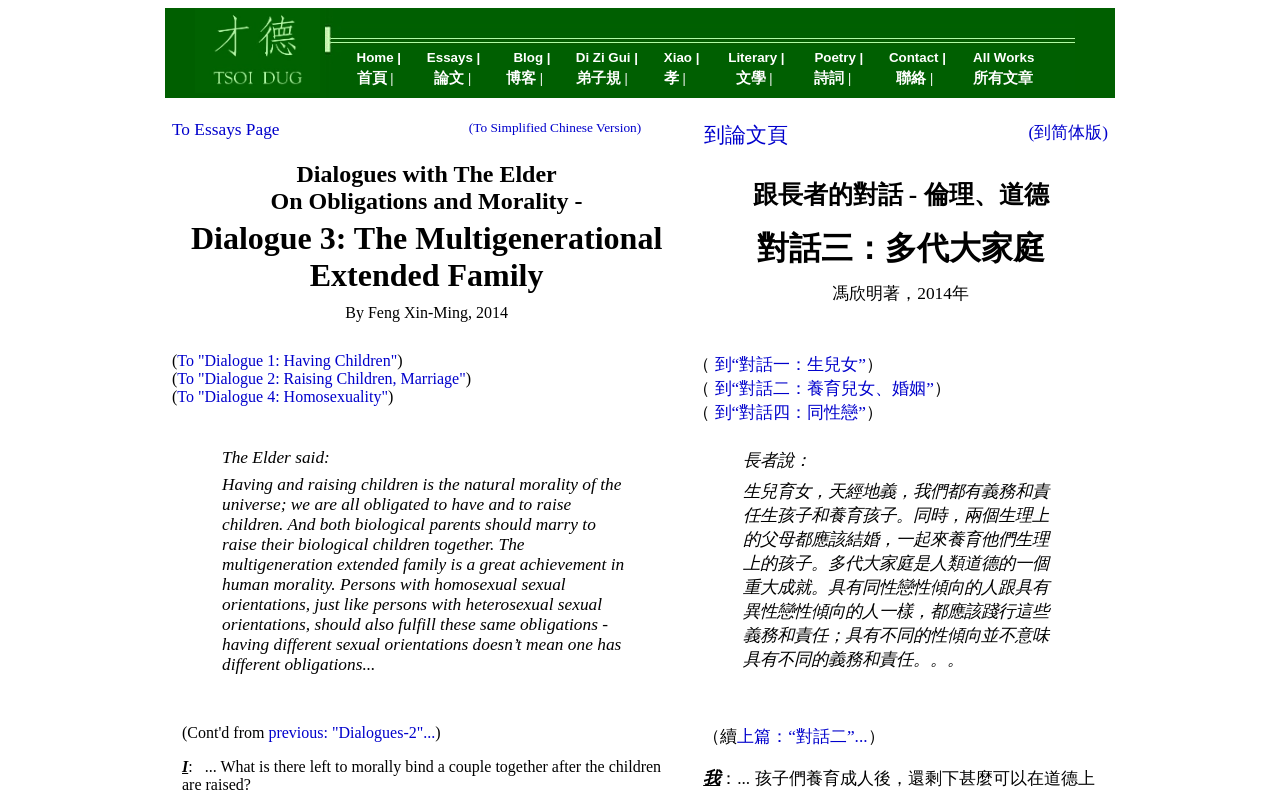Provide your answer in one word or a succinct phrase for the question: 
How many menu items are there?

9